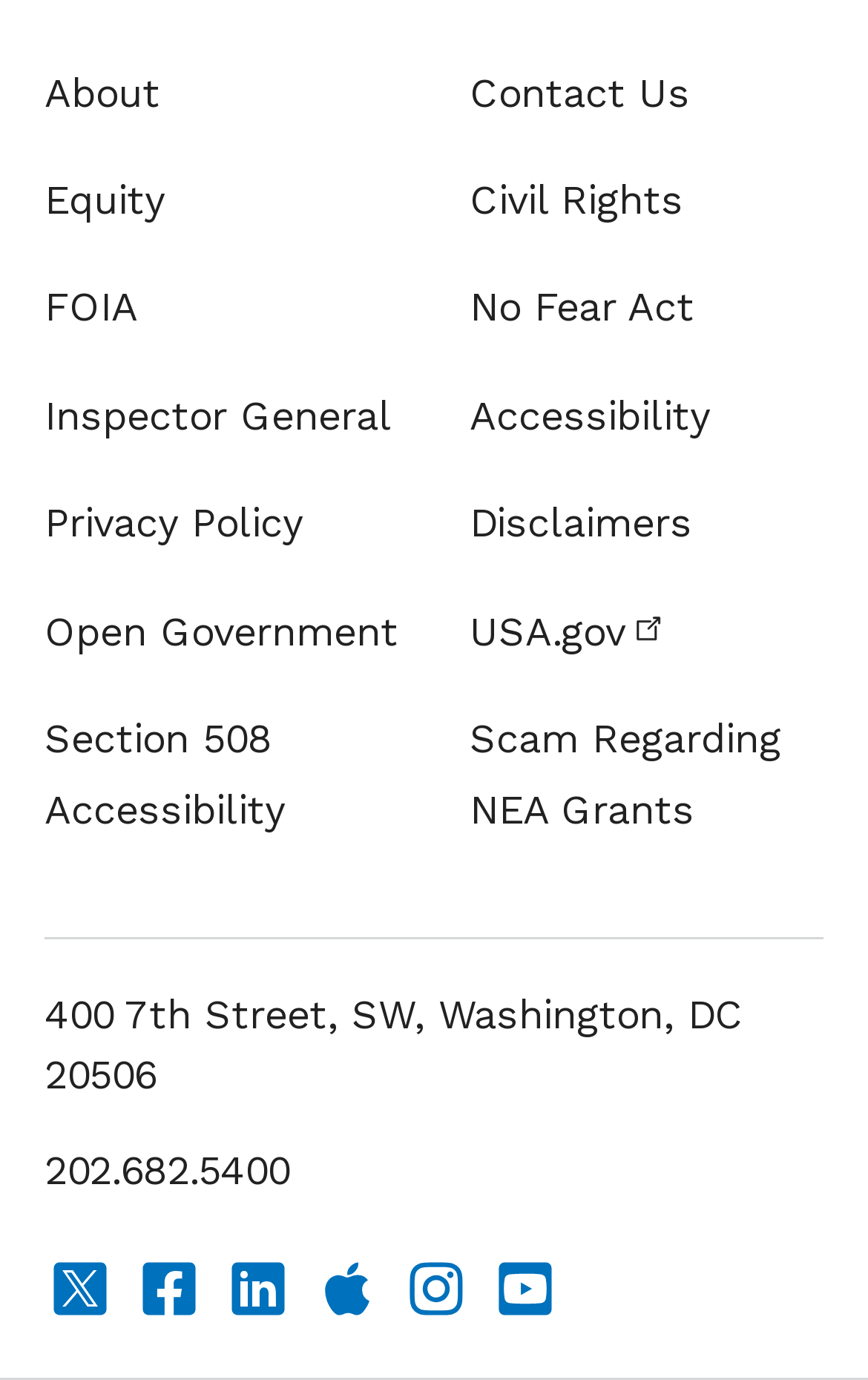Locate the bounding box coordinates of the area you need to click to fulfill this instruction: 'Go to Contact Us'. The coordinates must be in the form of four float numbers ranging from 0 to 1: [left, top, right, bottom].

[0.541, 0.041, 0.949, 0.094]